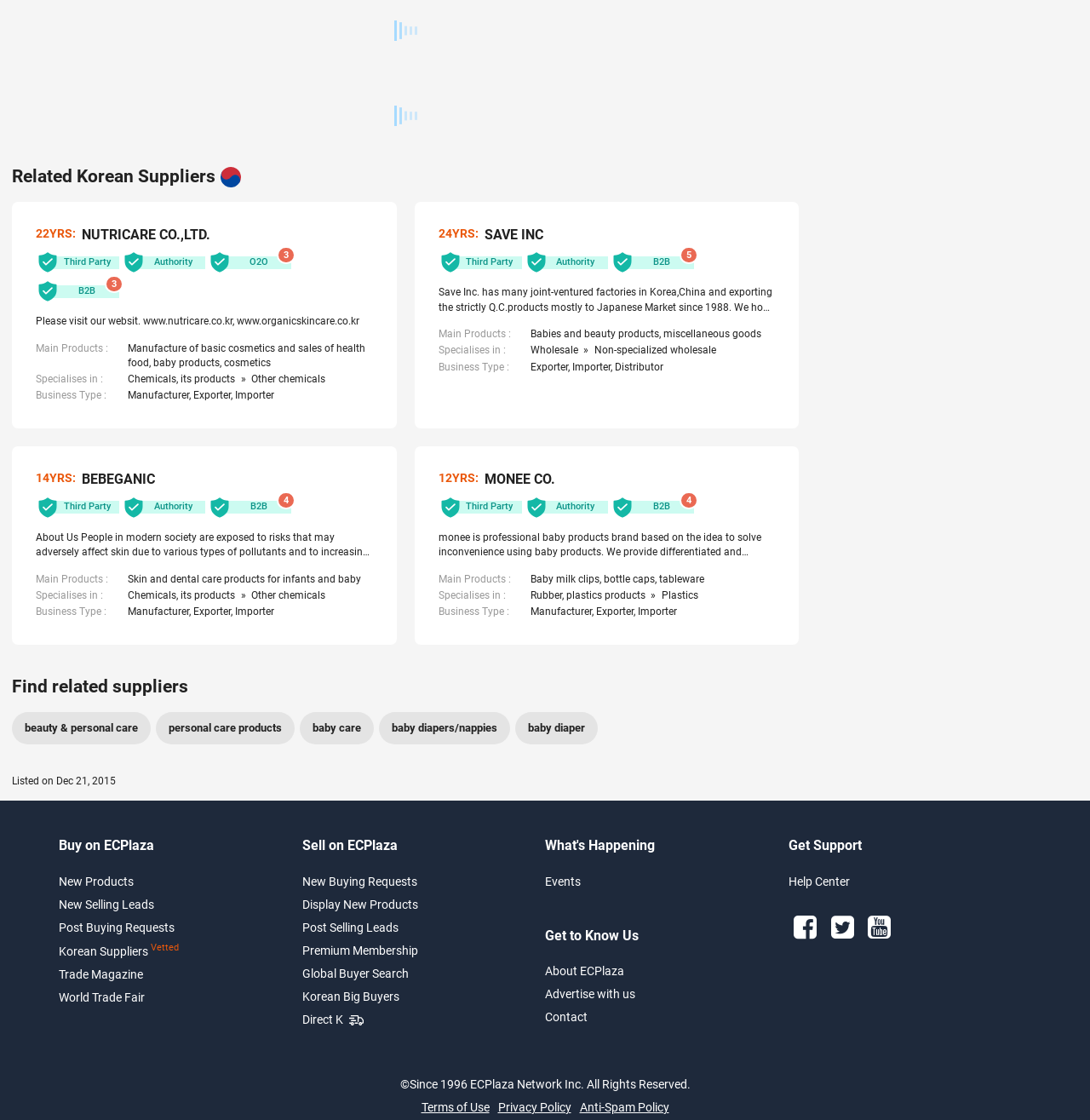Please identify the bounding box coordinates of the clickable region that I should interact with to perform the following instruction: "Visit 'www.nutricare.co.kr'". The coordinates should be expressed as four float numbers between 0 and 1, i.e., [left, top, right, bottom].

[0.033, 0.282, 0.33, 0.292]